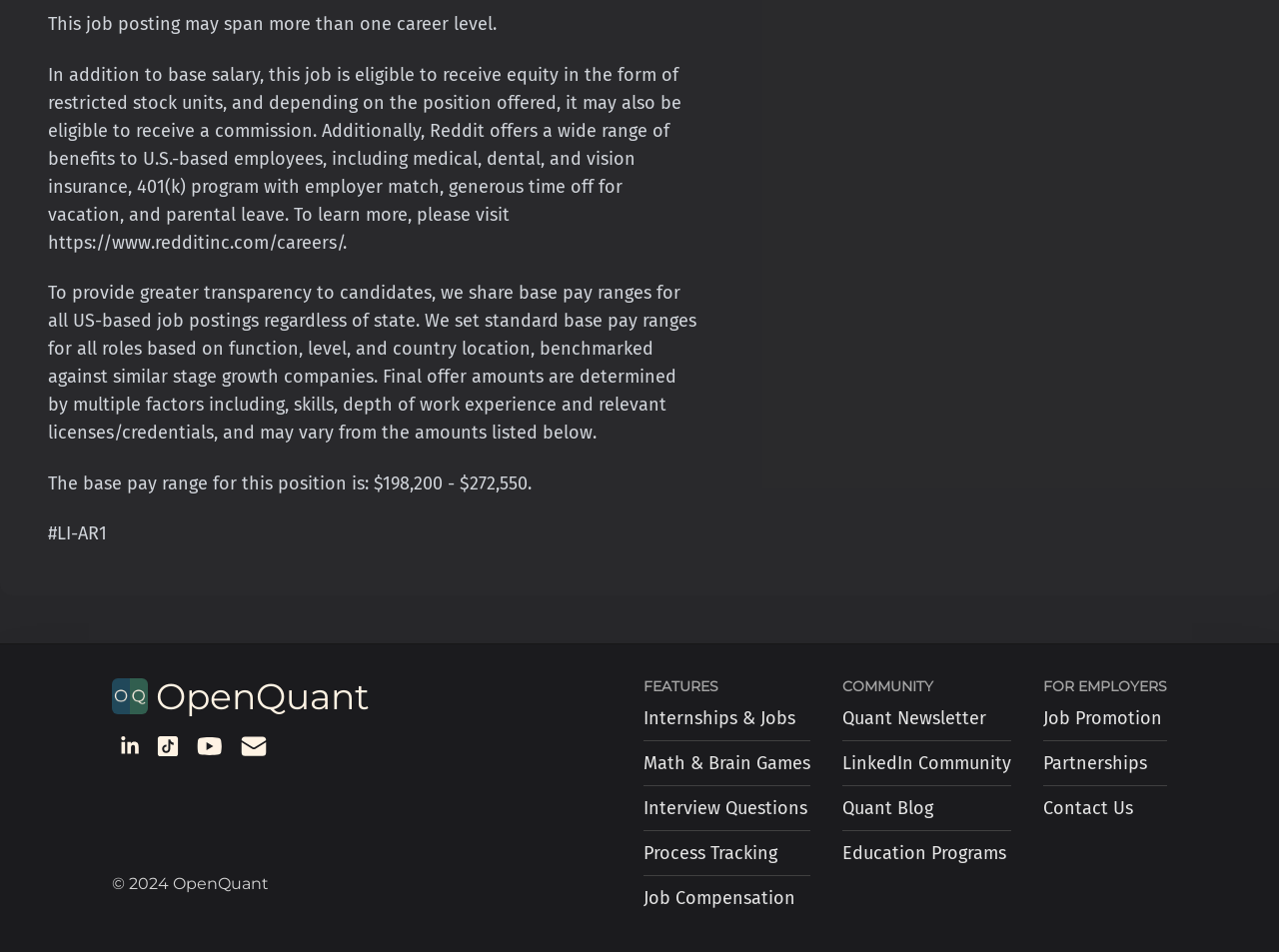For the given element description Internships & Jobs, determine the bounding box coordinates of the UI element. The coordinates should follow the format (top-left x, top-left y, bottom-right x, bottom-right y) and be within the range of 0 to 1.

[0.503, 0.731, 0.634, 0.778]